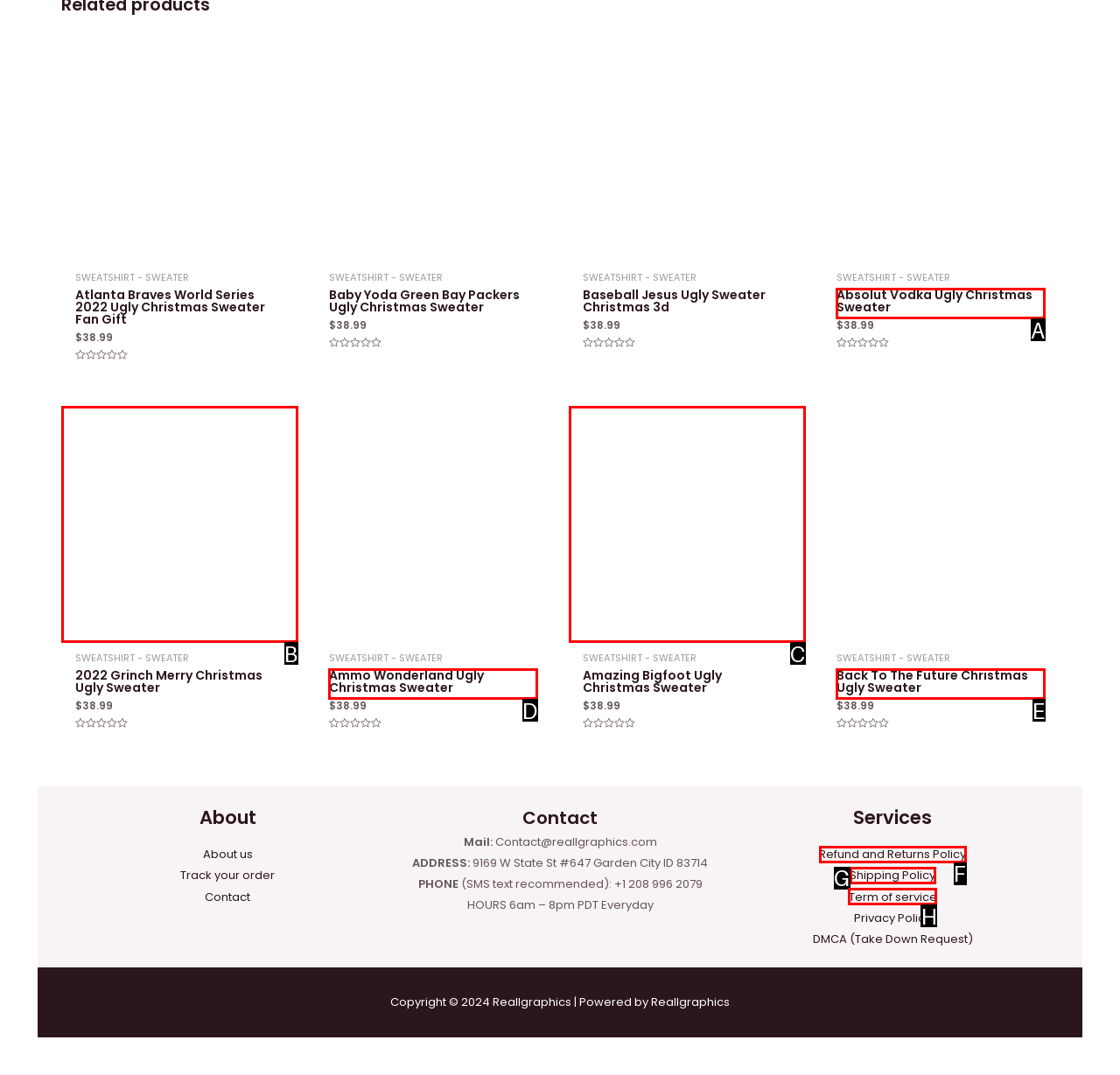Identify the HTML element that corresponds to the following description: Shipping Policy. Provide the letter of the correct option from the presented choices.

G